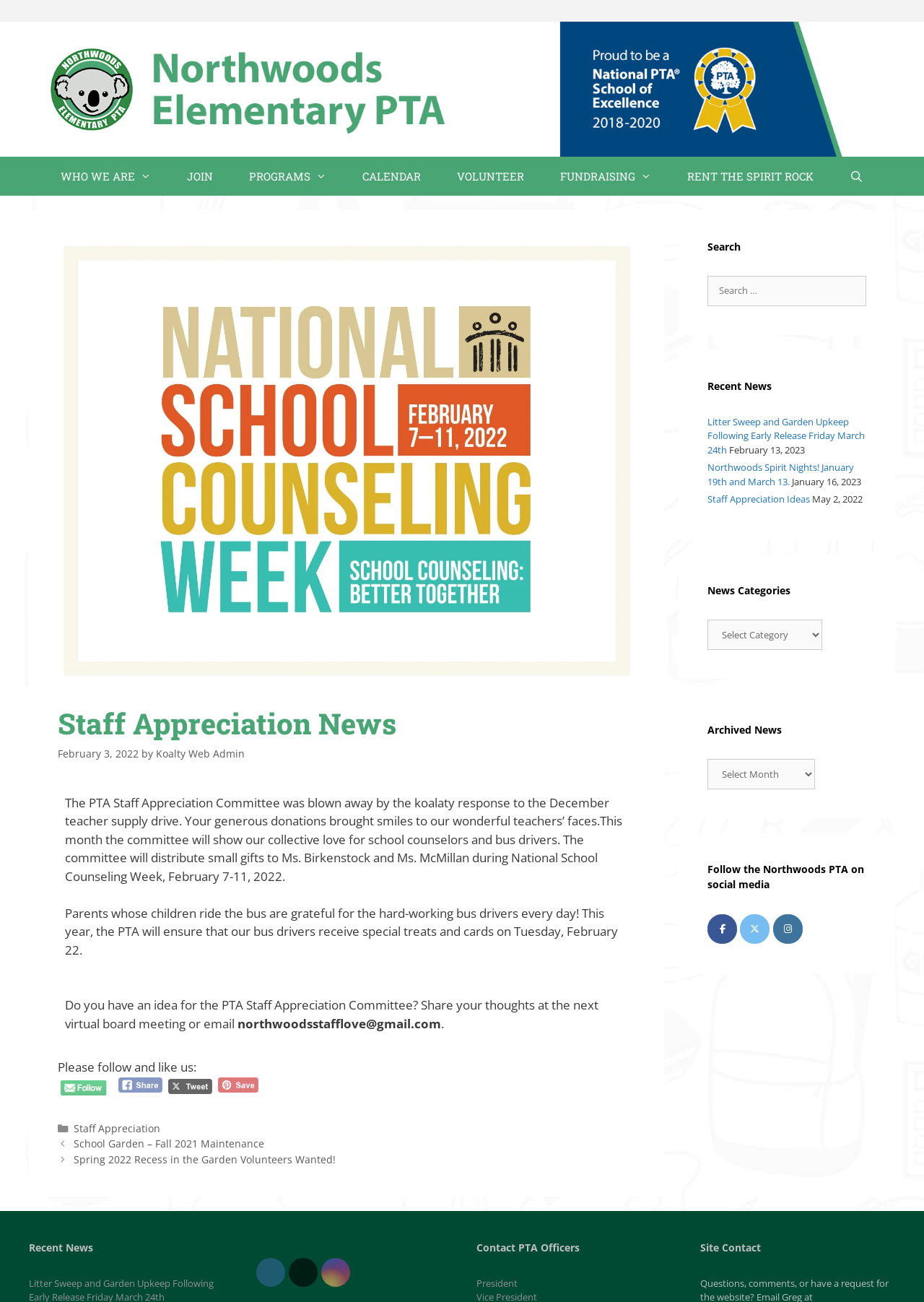What is the date of National School Counseling Week?
Please use the image to provide a one-word or short phrase answer.

February 7-11, 2022